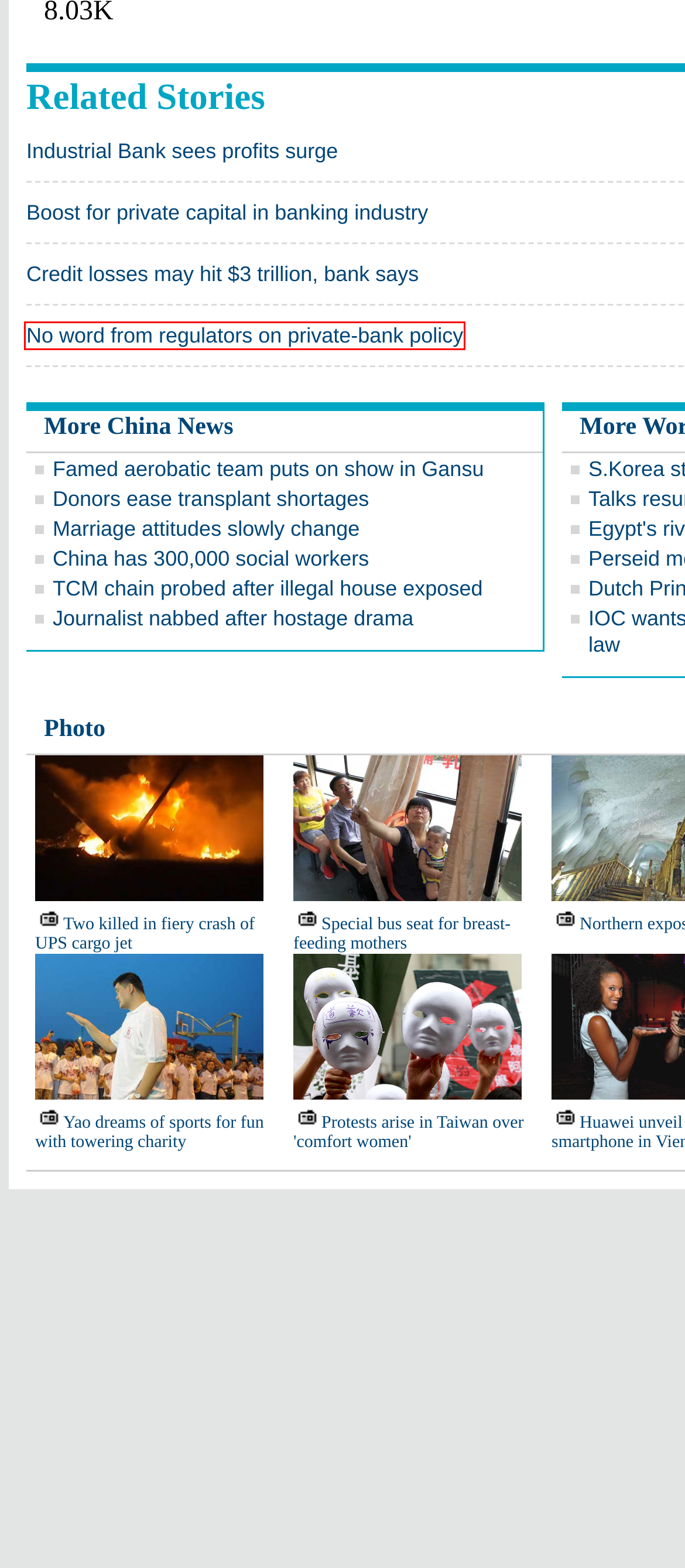A screenshot of a webpage is given, featuring a red bounding box around a UI element. Please choose the webpage description that best aligns with the new webpage after clicking the element in the bounding box. These are the descriptions:
A. Europe - USA - Chinadaily.com.cn
B. No word from regulators on private-bank policy
 - China - Chinadaily.com.cn
C. Industrial Bank sees profits surge
 - Business - Chinadaily.com.cn
D. Innovation - USA - Chinadaily.com.cn
E. Credit losses may hit $3 trillion, bank says
 - China - Chinadaily.com.cn
F. 72-hour visa-free traveling - Lifestyle - Chinadaily.com.cn
G. Boost for private capital in banking industry
 - China - Chinadaily.com.cn
H. Industries - USA - Chinadaily.com.cn

B